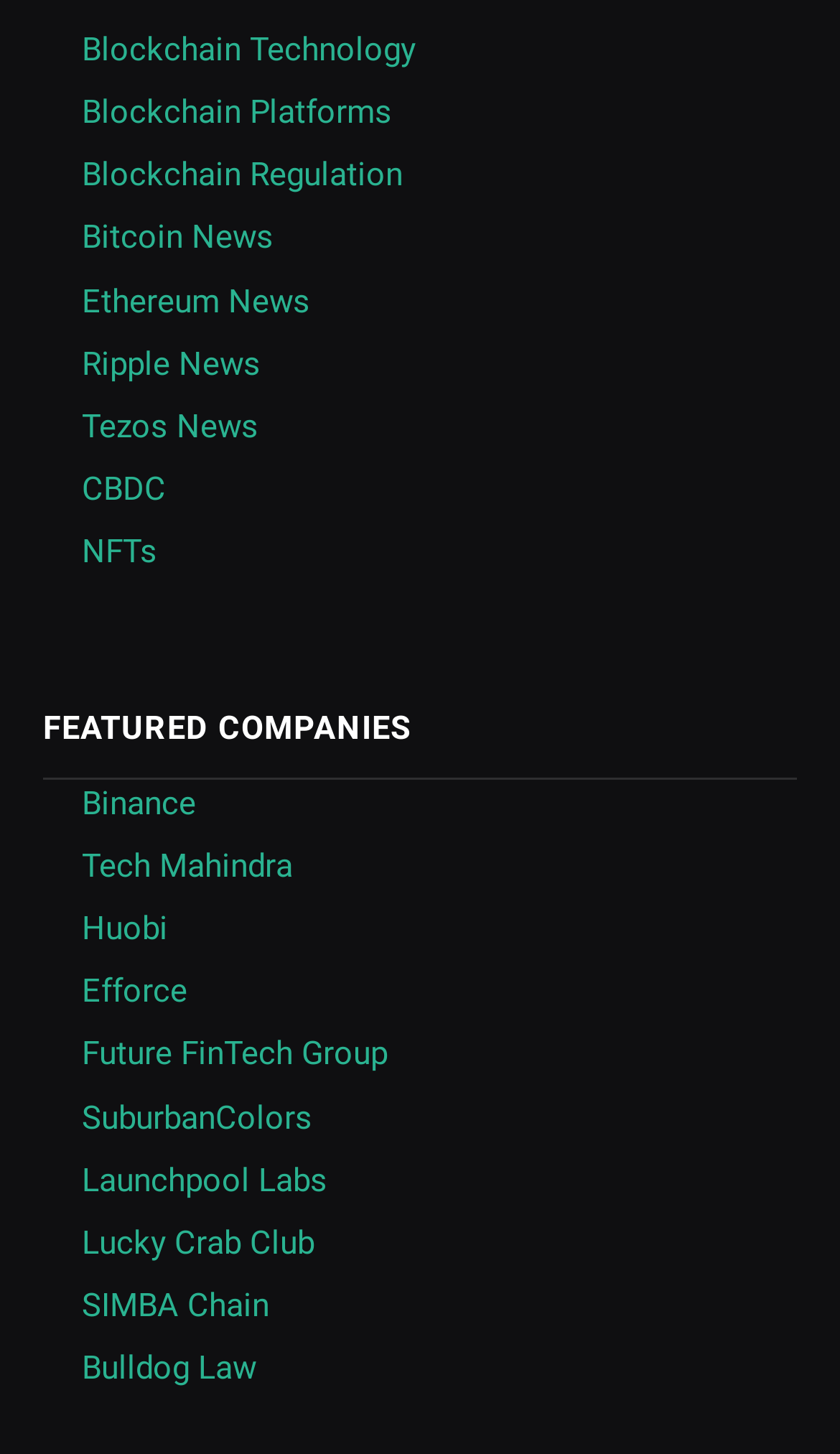Identify the bounding box coordinates of the part that should be clicked to carry out this instruction: "Learn about NFTs".

[0.097, 0.366, 0.187, 0.393]